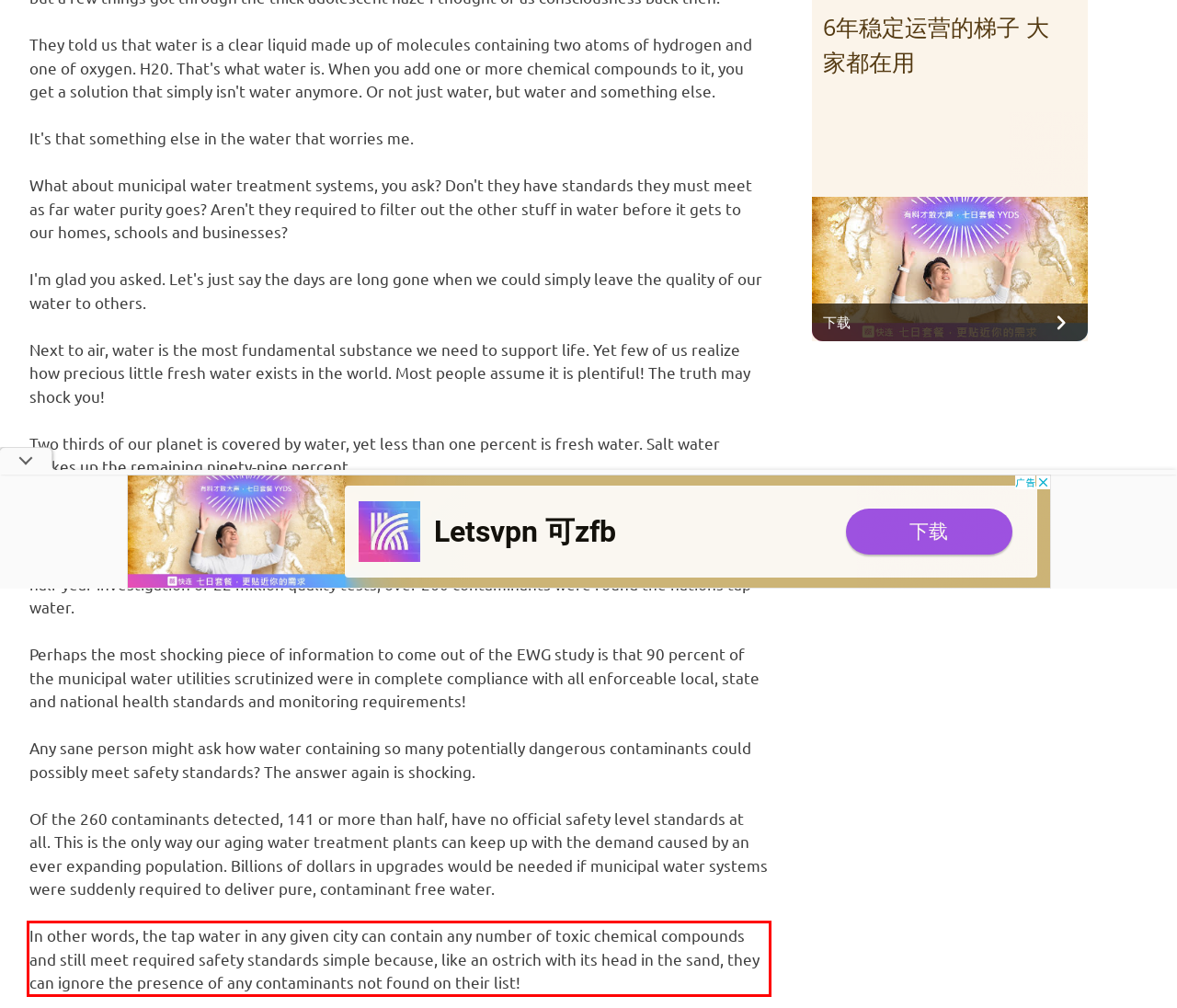Your task is to recognize and extract the text content from the UI element enclosed in the red bounding box on the webpage screenshot.

In other words, the tap water in any given city can contain any number of toxic chemical compounds and still meet required safety standards simple because, like an ostrich with its head in the sand, they can ignore the presence of any contaminants not found on their list!